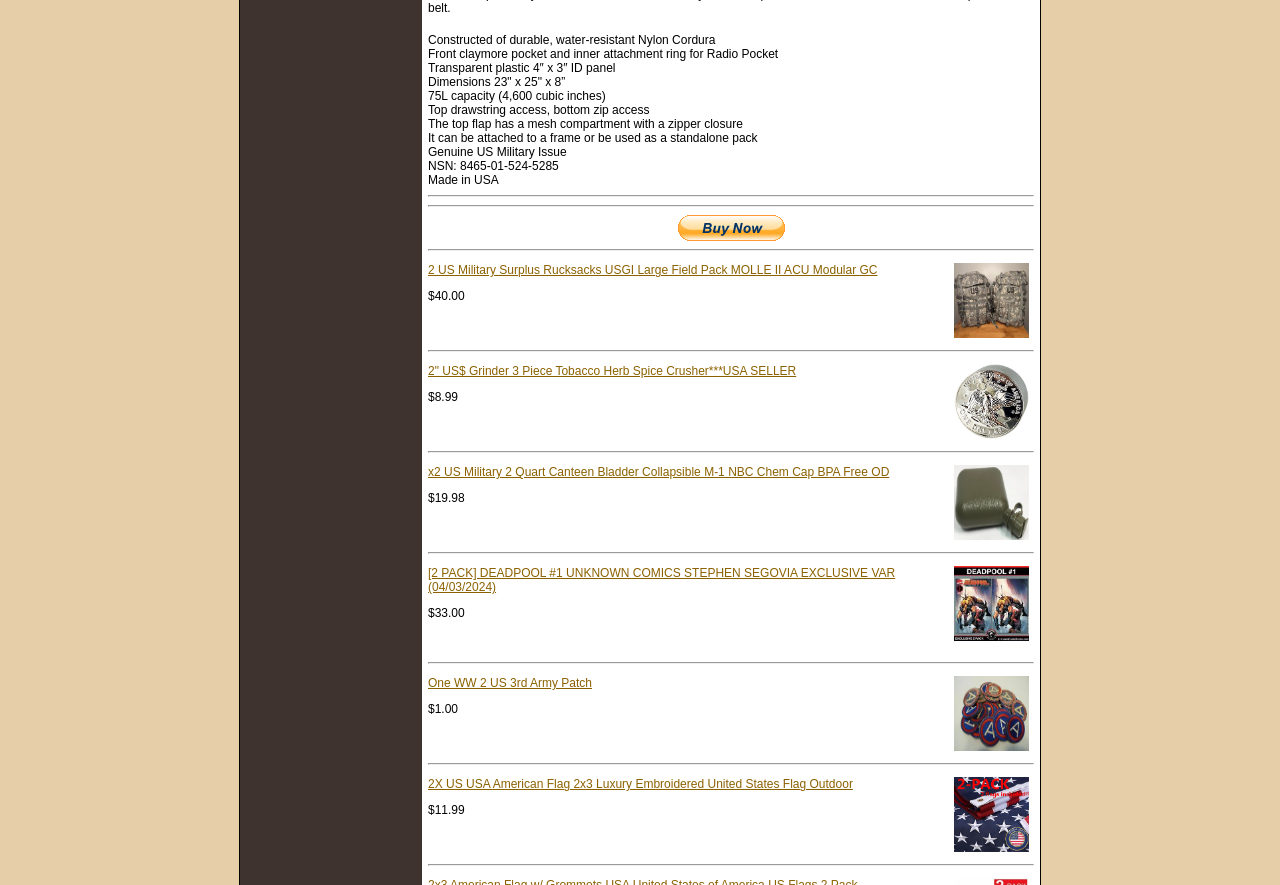What is the material of the pack?
Answer the question with a detailed explanation, including all necessary information.

The material of the pack is mentioned in the first StaticText element, which says 'Constructed of durable, water-resistant Nylon Cordura'.